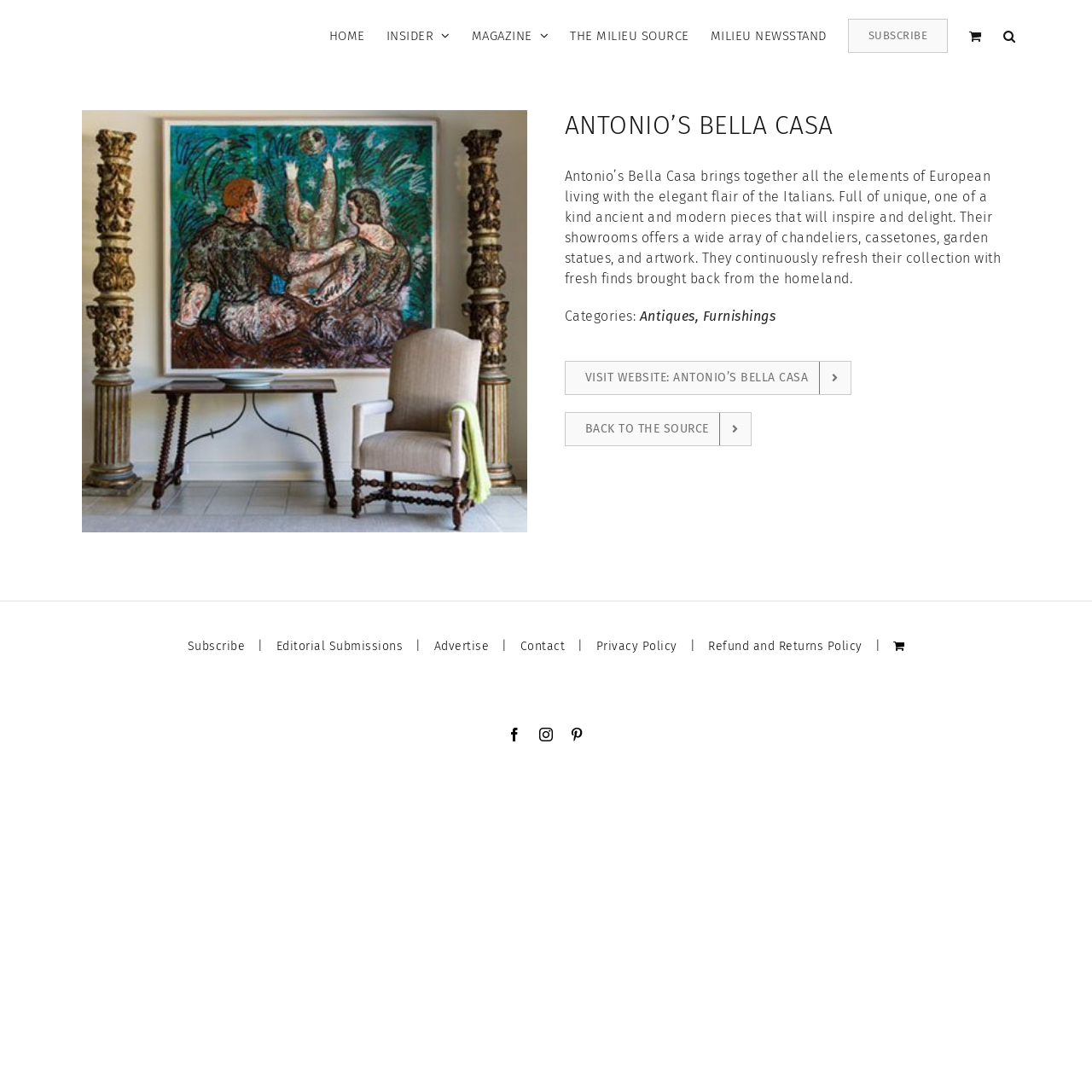Please respond to the question with a concise word or phrase:
What social media platforms does Antonio's Bella Casa have a presence on?

Facebook, Instagram, Pinterest